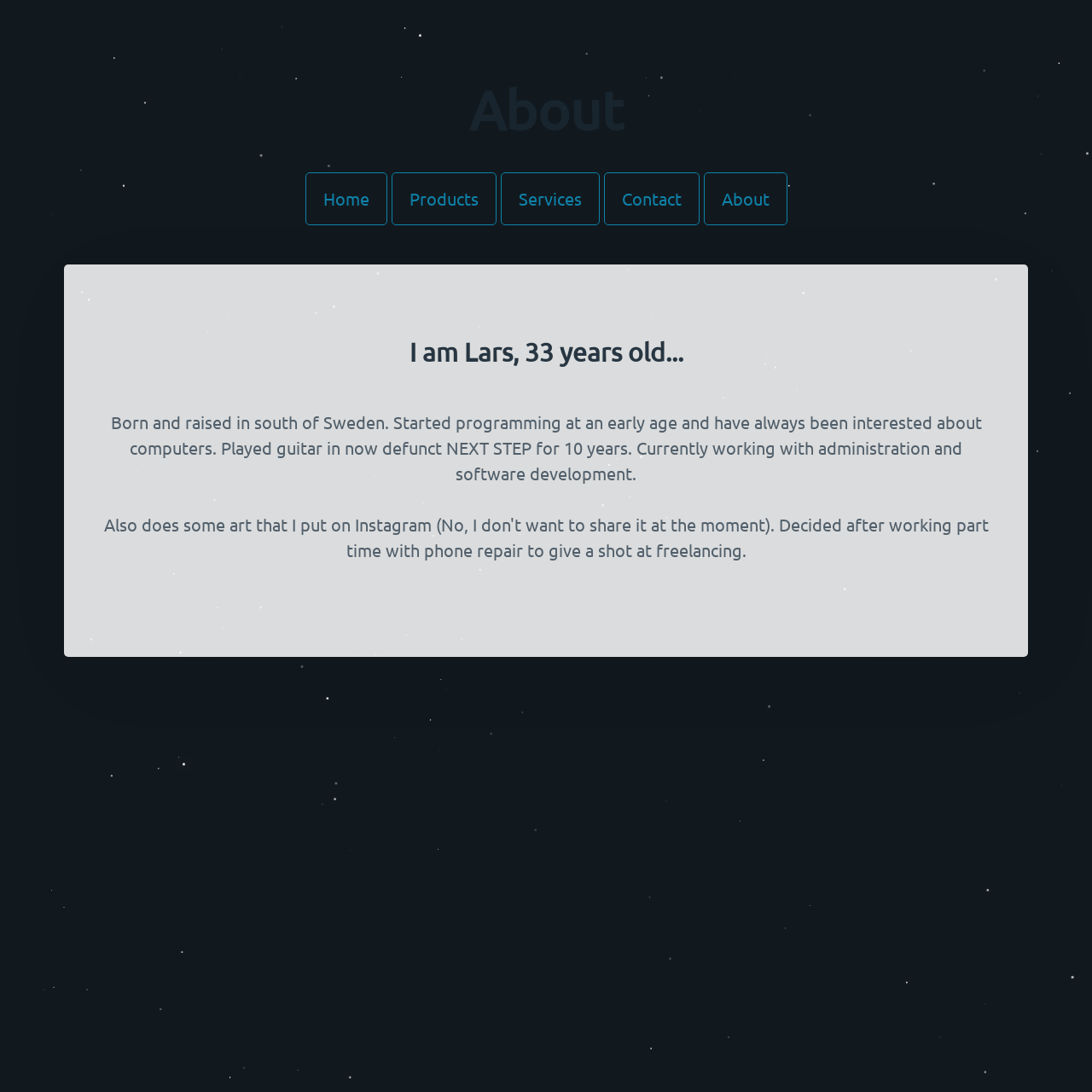Illustrate the webpage with a detailed description.

The webpage is about Lars, a 33-year-old individual, and appears to be a personal website or blog. At the top, there is a main section that spans almost the entire width of the page. Within this section, there is a heading that reads "About" and is positioned near the top left corner. 

Below the "About" heading, there is a row of five buttons, each with a distinct label: "Home", "Products", "Services", "Contact", and "About". These buttons are evenly spaced and aligned horizontally, taking up a significant portion of the top section.

Below the row of buttons, there is an article section that occupies most of the remaining space. This section contains a heading that introduces Lars, stating "I am Lars, 33 years old...". Directly below this heading, there is a block of text that provides more information about Lars, including his background, interests, and current occupation. The text is divided into paragraphs, making it easy to read and understand.